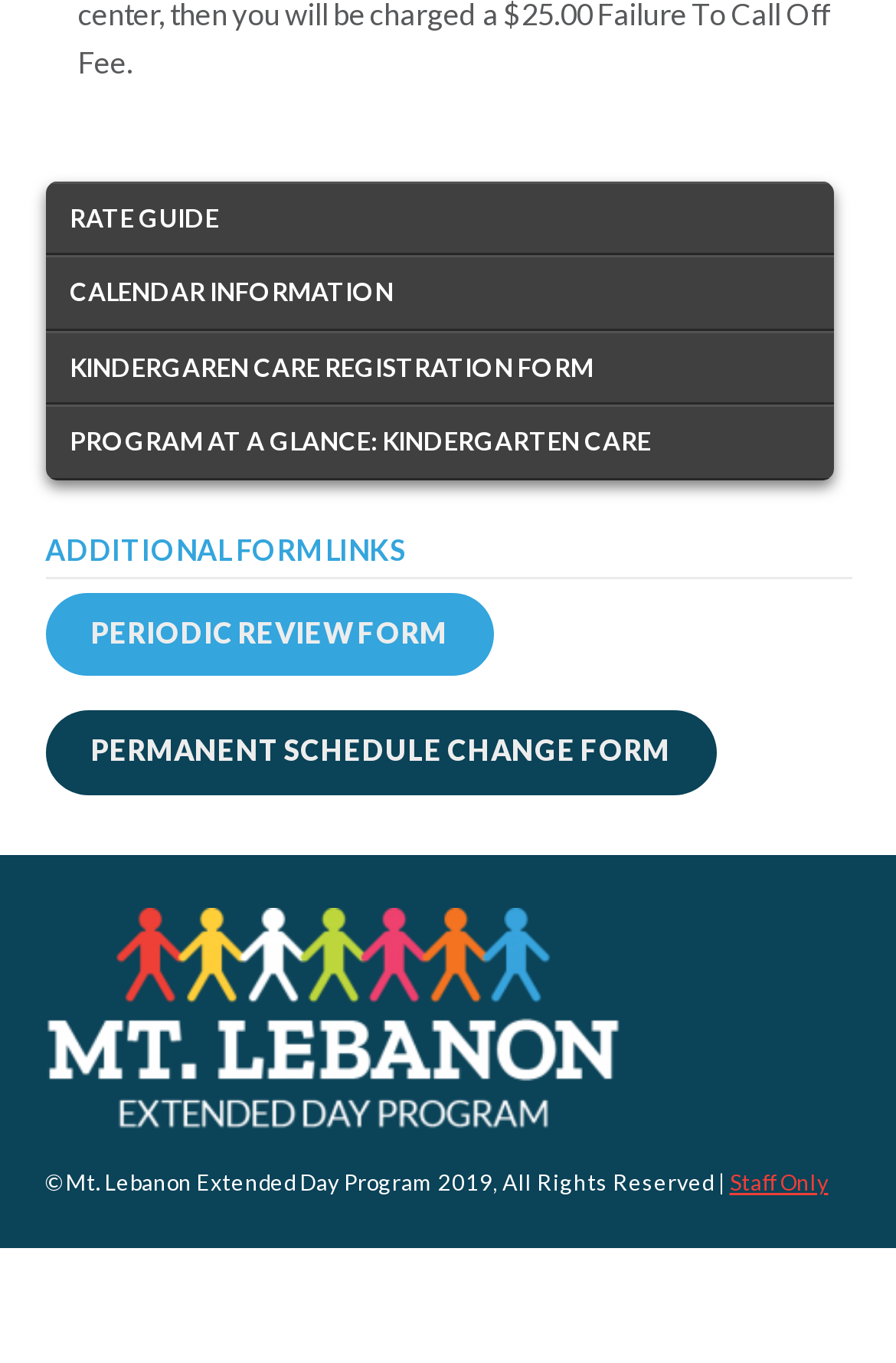Determine the bounding box coordinates of the UI element described by: "Kindergaren Care Registration Form".

[0.05, 0.242, 0.929, 0.297]